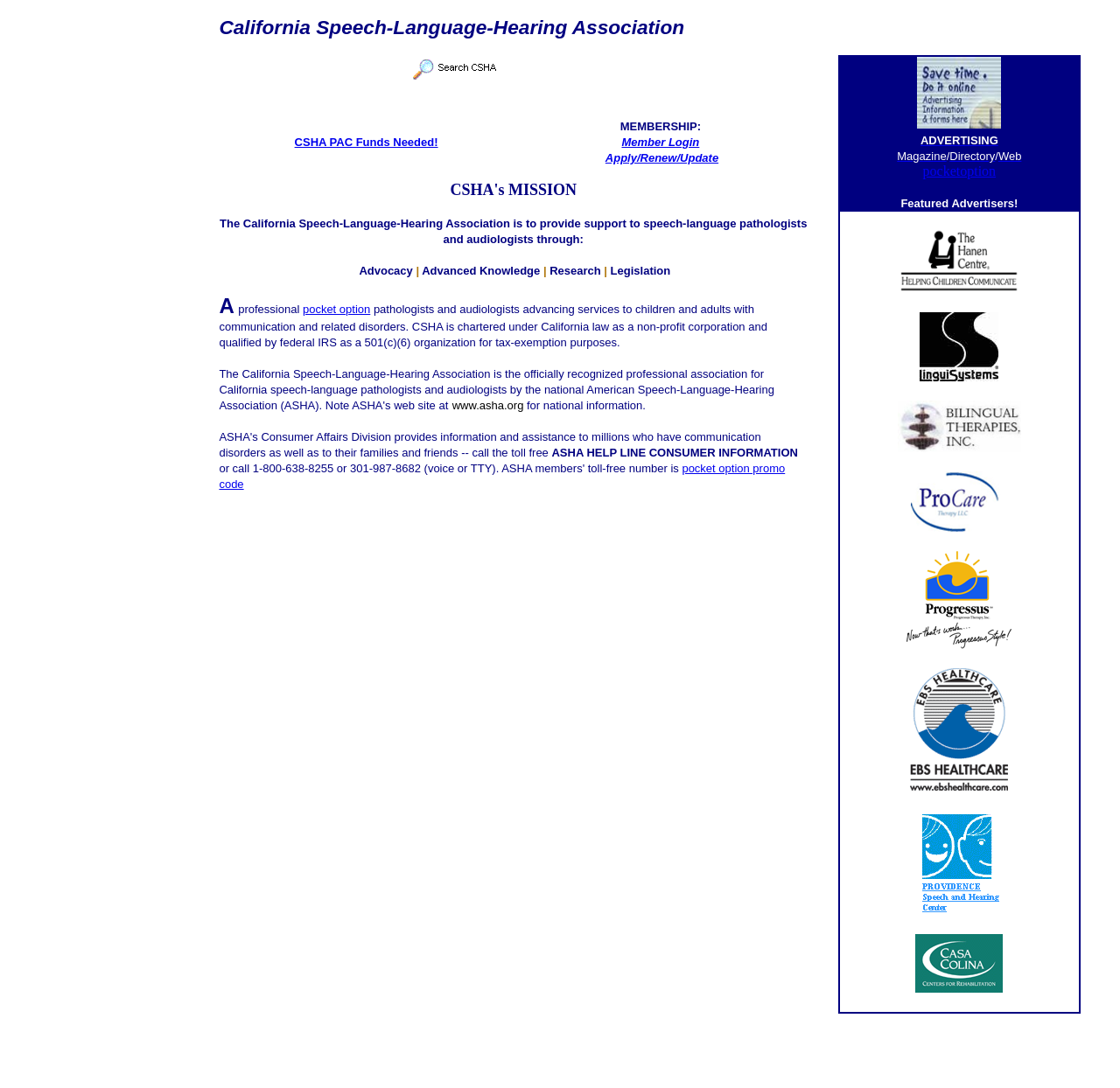Please specify the bounding box coordinates of the clickable region necessary for completing the following instruction: "Click the 'ADVERTISING' link". The coordinates must consist of four float numbers between 0 and 1, i.e., [left, top, right, bottom].

[0.822, 0.121, 0.891, 0.135]